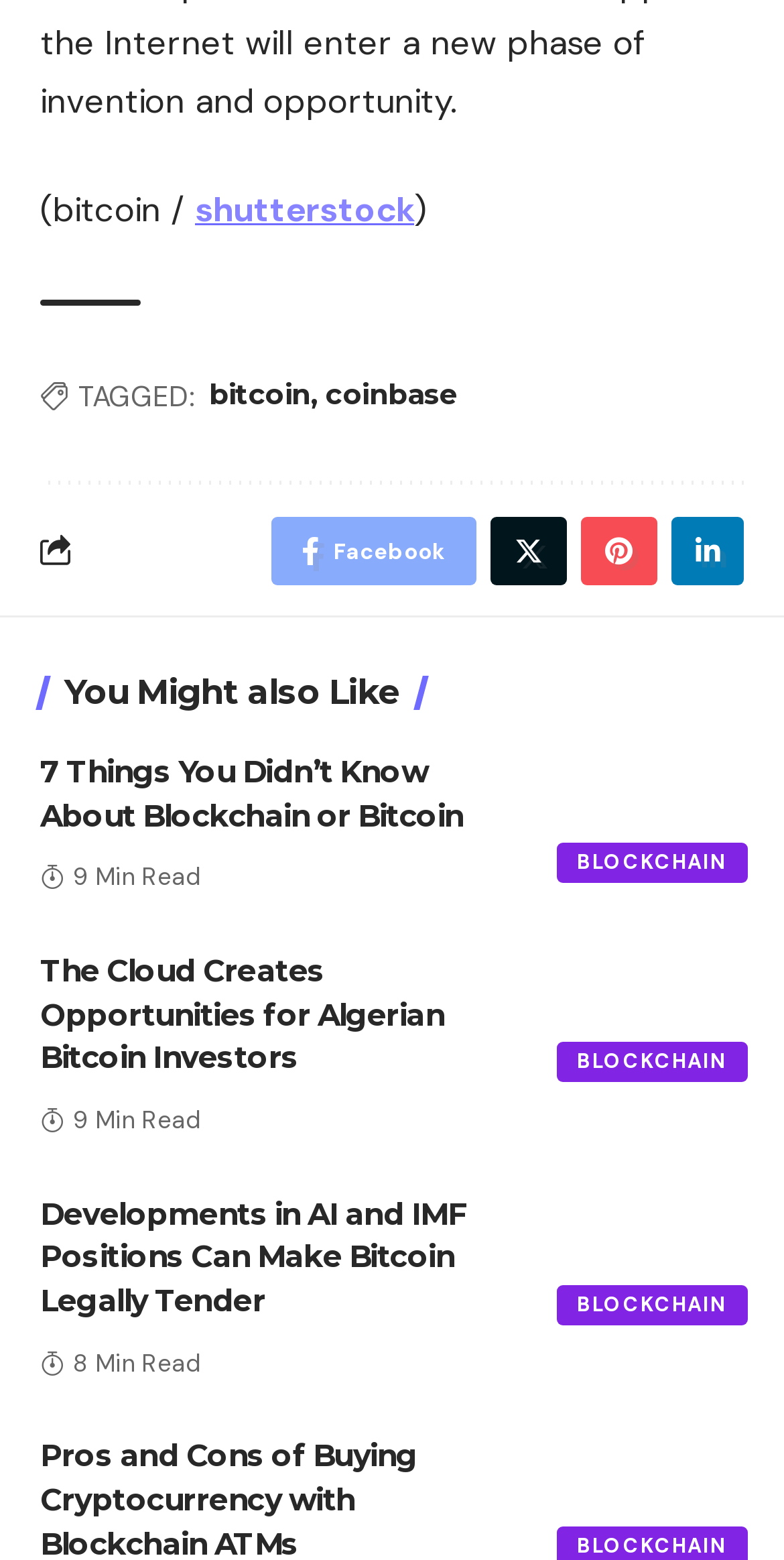Please identify the bounding box coordinates of the region to click in order to complete the given instruction: "Check the repository". The coordinates should be four float numbers between 0 and 1, i.e., [left, top, right, bottom].

None